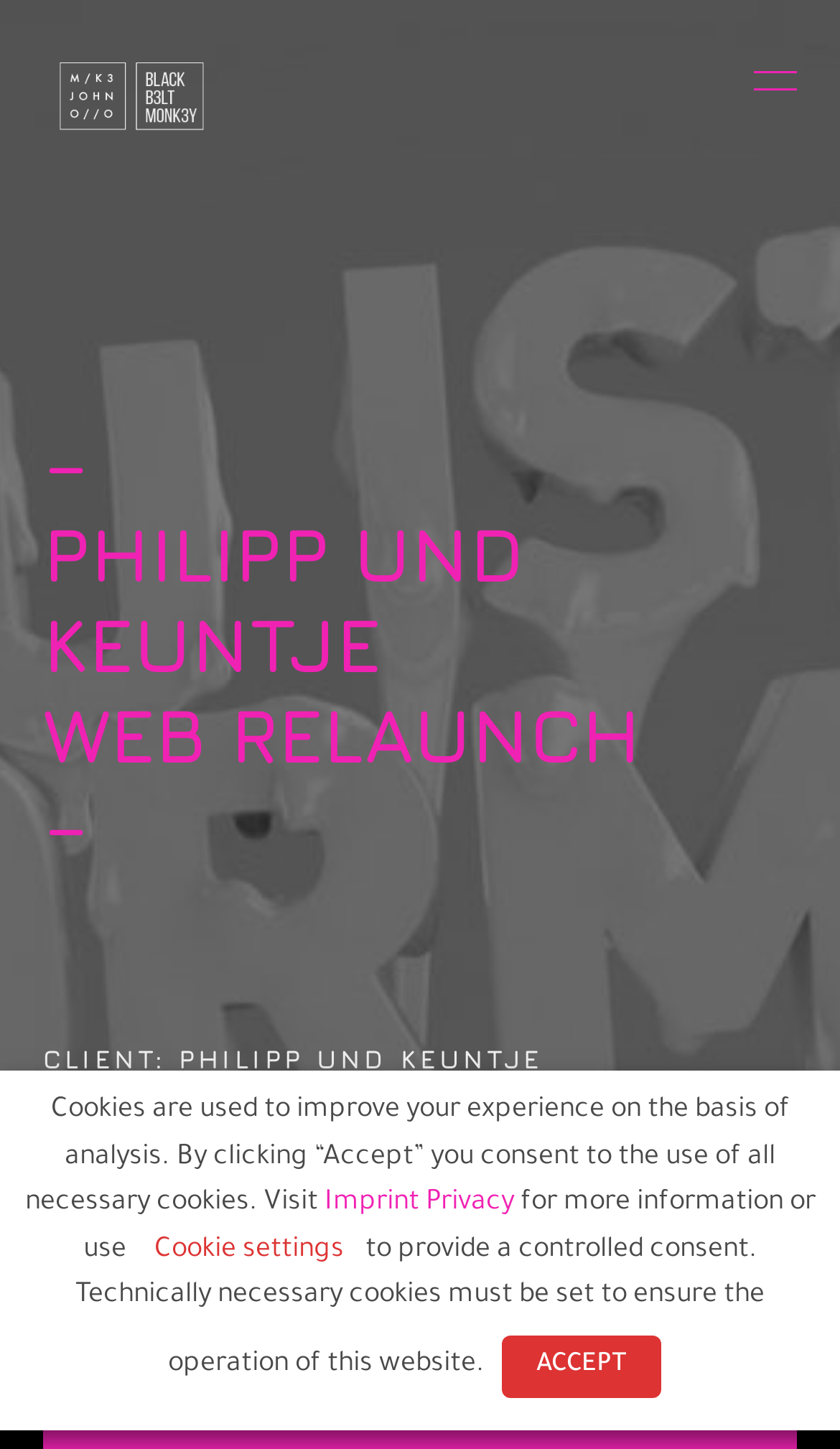Please locate and generate the primary heading on this webpage.

–
PHILIPP UND KEUNTJE
WEB RELAUNCH
–